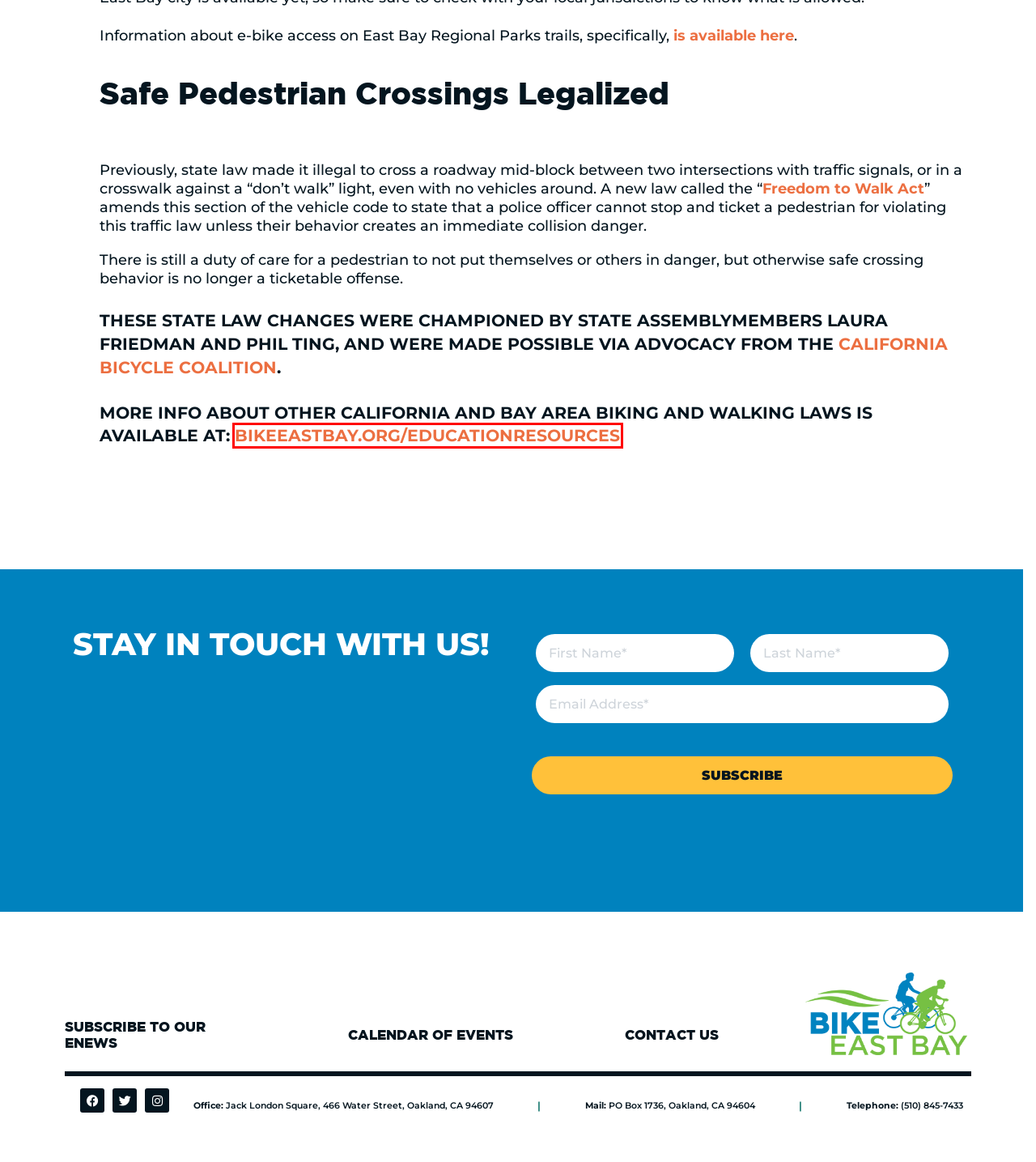Look at the screenshot of a webpage with a red bounding box and select the webpage description that best corresponds to the new page after clicking the element in the red box. Here are the options:
A. Subscribe to Our ENews - Bike East Bay
B. Donate - Bike East Bay
C. Resources - Bike East Bay
D. Contact Us - Bike East Bay
E. Bill Text  - AB-2147 Pedestrians.
F. CalBike
G. Free Bicycle Registry - Bike East Bay
H. Calendar of Events - Bike East Bay

C